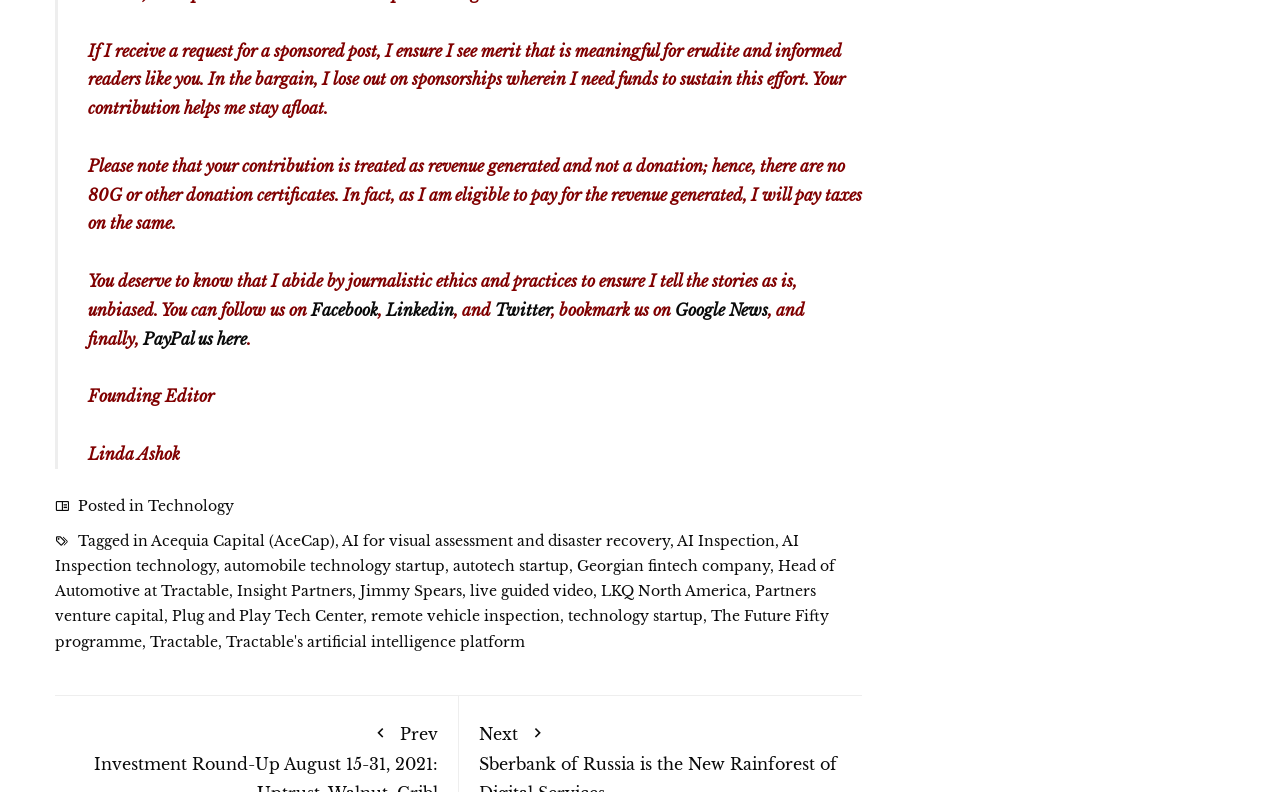Refer to the screenshot and give an in-depth answer to this question: What social media platforms can you follow the author on?

The text mentions 'You can follow us on' followed by links to Facebook, Linkedin, and Twitter. This implies that the author or the publication has a presence on these social media platforms and can be followed by readers.